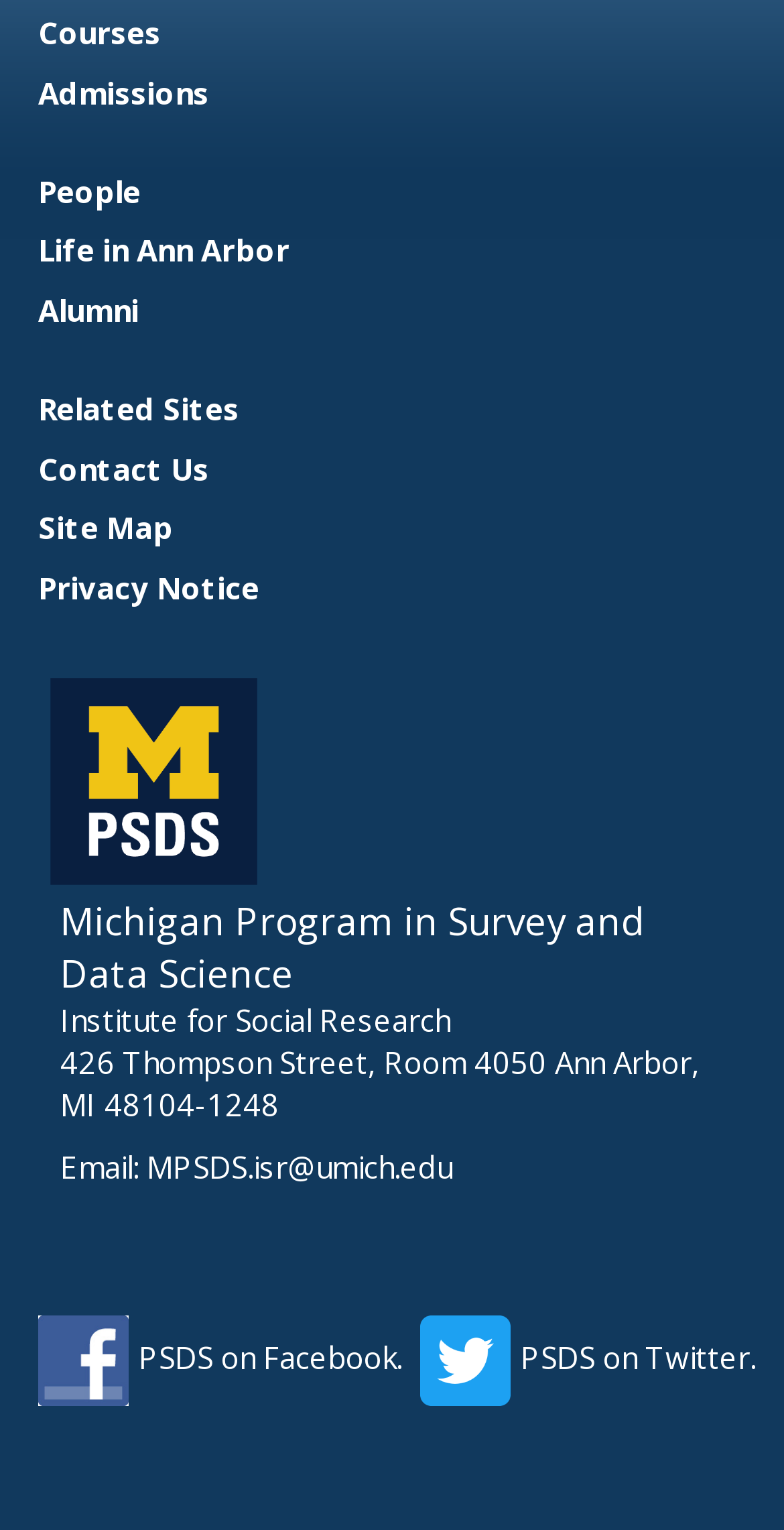Provide the bounding box coordinates for the UI element that is described by this text: "Life in Ann Arbor". The coordinates should be in the form of four float numbers between 0 and 1: [left, top, right, bottom].

[0.038, 0.145, 0.962, 0.184]